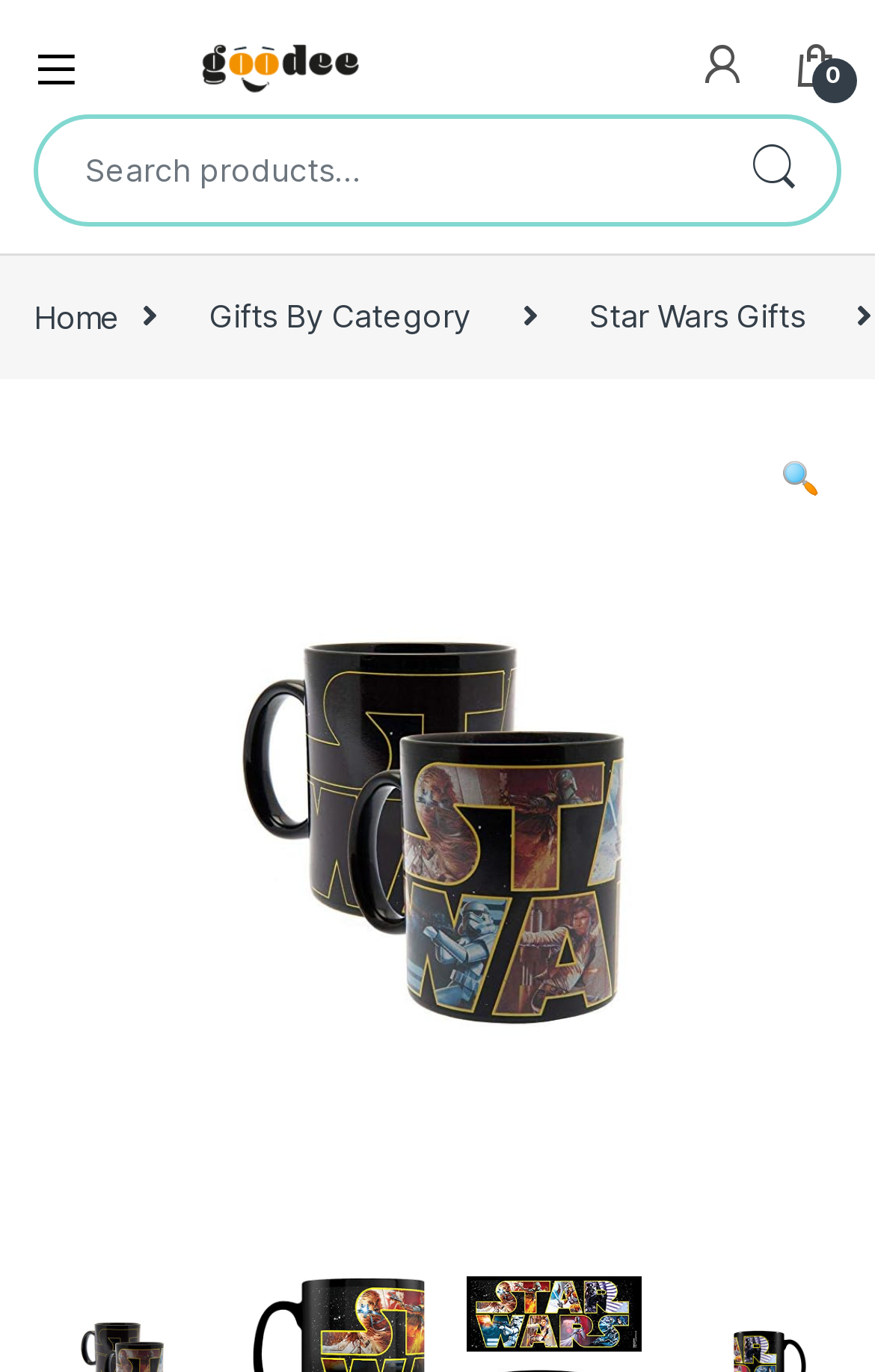Explain the features and main sections of the webpage comprehensively.

The webpage appears to be an e-commerce product page for a Star Wars themed heat change mug. At the top left corner, there is a button with a hamburger icon. Next to it, there is a link to the "Goodee Gift Shop" with an accompanying image of the shop's logo. 

On the top right corner, there are two links, "r" and "n 0", which seem to be pagination links. Below them, there is a search bar with a label "Search for:" and a search button with the text "Search m". 

Below the search bar, there is a navigation menu with a breadcrumb trail. The menu items include "Home", "Gifts By Category", "Star Wars Gifts", and a search icon. 

The main content of the page is an image of the product, which takes up most of the page. The image is surrounded by a white border, and there is a link at the bottom of the image with a "View more" or "Learn more" type of functionality.